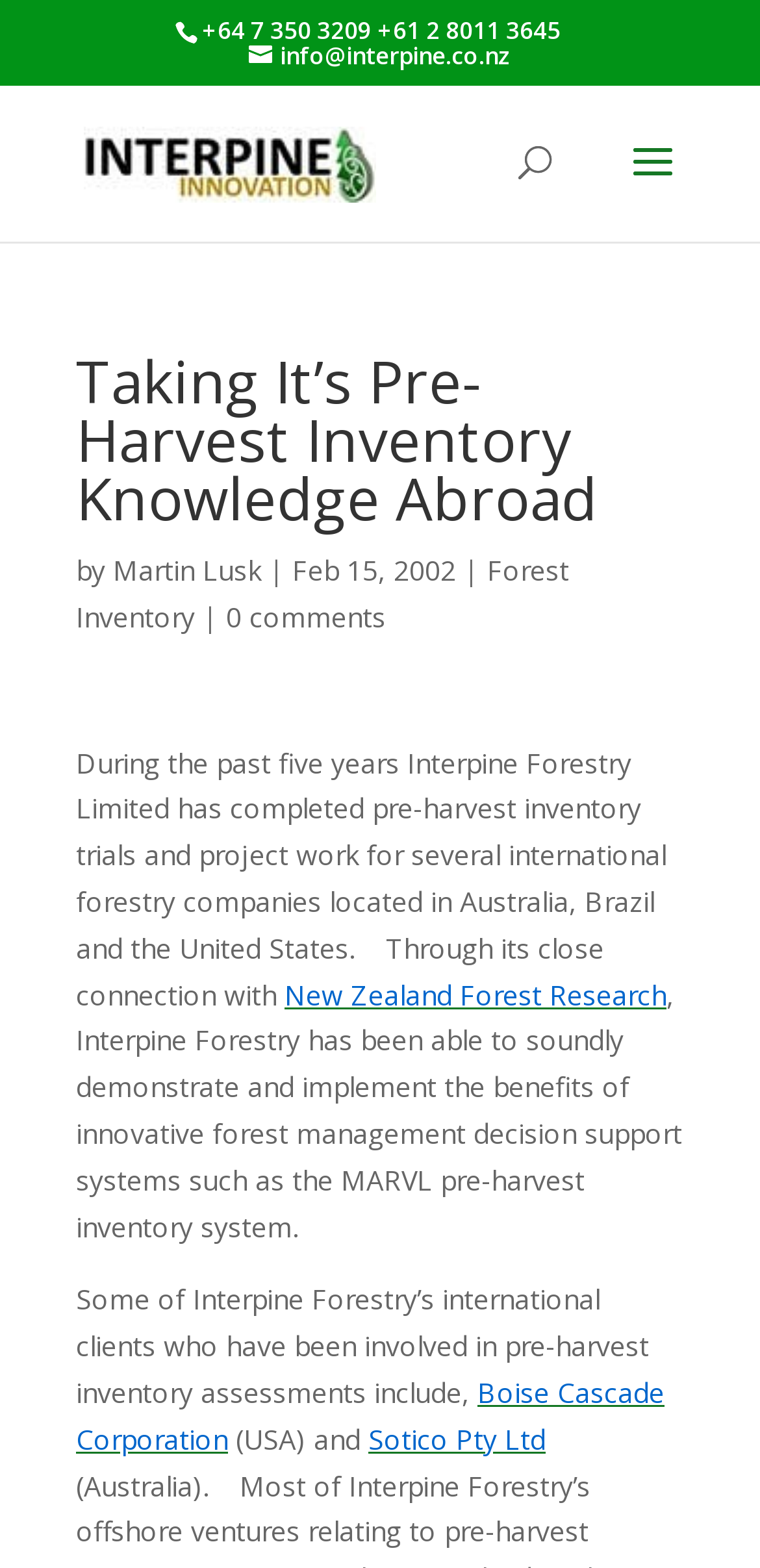Provide an in-depth caption for the elements present on the webpage.

The webpage is about Interpine Forestry Limited's international projects and expertise in pre-harvest inventory. At the top, there is a contact information section with a phone number and an email address. Next to it, there is a link to the company's website, accompanied by a logo image. 

Below the contact information, there is a search bar with a searchbox labeled "Search for:". 

The main content of the webpage is an article titled "Taking It’s Pre-Harvest Inventory Knowledge Abroad". The article is written by Martin Lusk and was published on February 15, 2002. The article's content is divided into several paragraphs. The first paragraph describes Interpine Forestry Limited's experience in completing pre-harvest inventory trials and project work for international forestry companies in Australia, Brazil, and the United States. 

There is a link to "Forest Inventory" and another link to "0 comments" below the article's title. The second paragraph mentions Interpine Forestry's connection with New Zealand Forest Research and its ability to demonstrate the benefits of innovative forest management decision support systems. 

The third paragraph lists some of Interpine Forestry's international clients who have been involved in pre-harvest inventory assessments, including Boise Cascade Corporation from the USA and Sotico Pty Ltd.